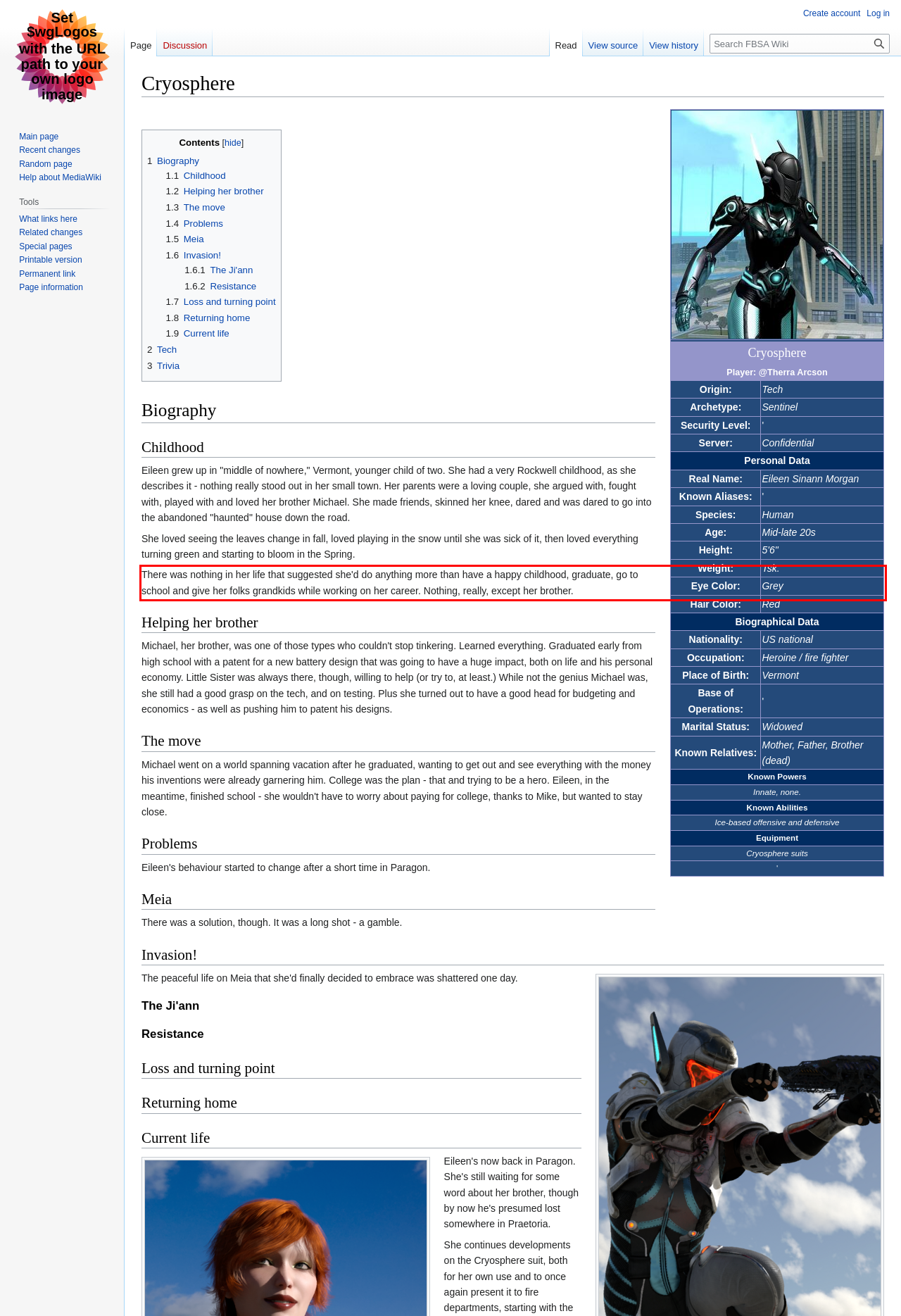By examining the provided screenshot of a webpage, recognize the text within the red bounding box and generate its text content.

There was nothing in her life that suggested she'd do anything more than have a happy childhood, graduate, go to school and give her folks grandkids while working on her career. Nothing, really, except her brother.